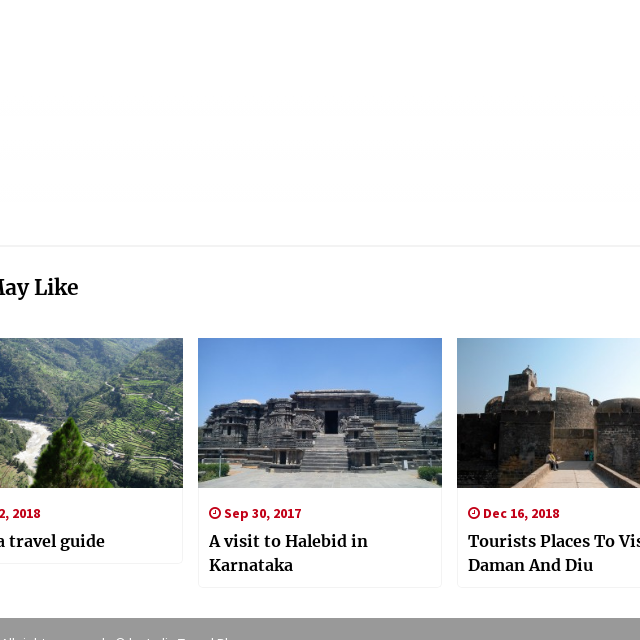Generate an in-depth description of the image.

The image prominently displays a scene from a river rafting adventure in South India, specifically highlighting the vibrant activity of kali rafting. Set against a backdrop of lush greenery, the image captures the thrill and excitement of this popular adventure sport, showcasing a river surrounded by dense forest. This visual encapsulates the essence of adventure tourism in the region, inviting viewers to explore and engage with the natural beauty and adventurous spirit of South India. The context aligns with the accompanying blog post, emphasizing adventure activities like rafting and the diverse landscapes that the area offers.